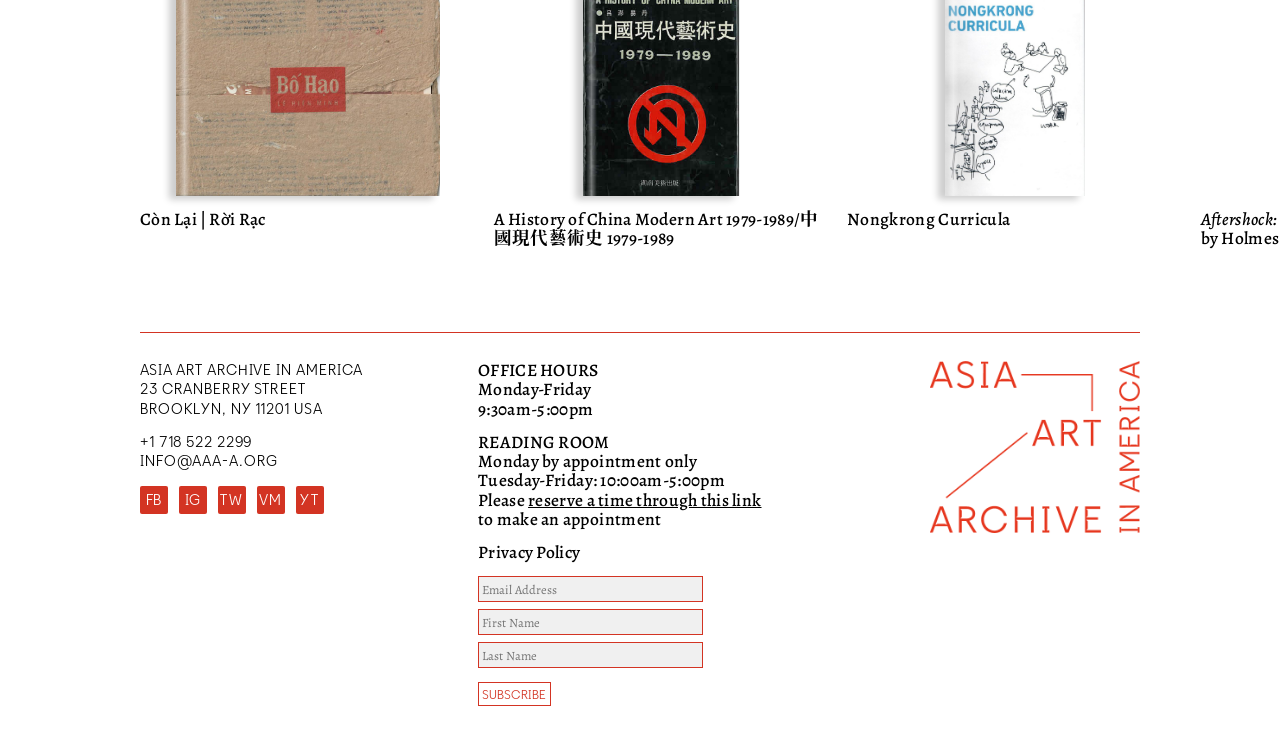Respond to the following question with a brief word or phrase:
What is the purpose of the textboxes at the bottom of the webpage?

To subscribe